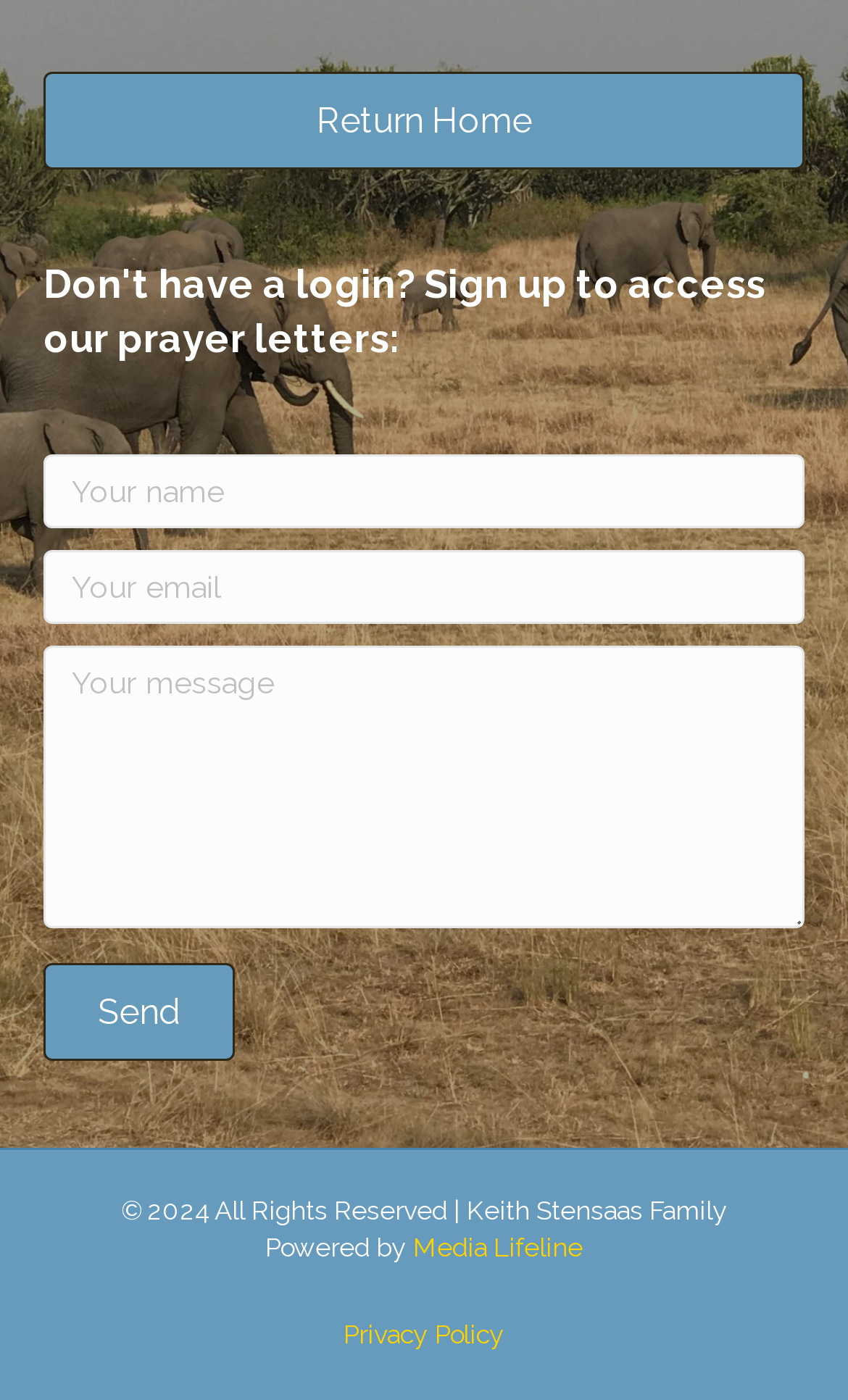Give the bounding box coordinates for this UI element: "title="Visit the main page"". The coordinates should be four float numbers between 0 and 1, arranged as [left, top, right, bottom].

None